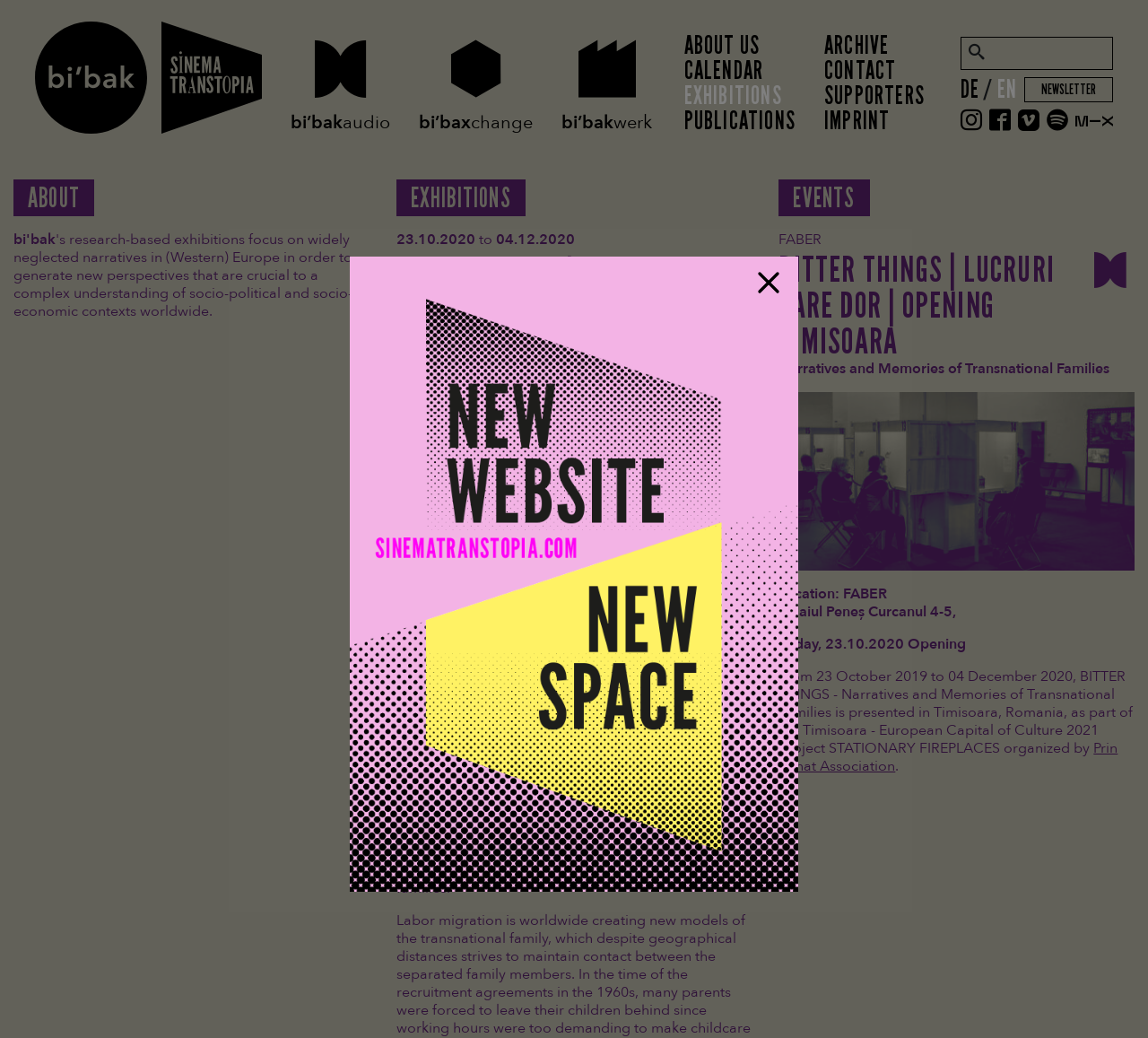What is the name of the exhibition project?
Give a detailed explanation using the information visible in the image.

I found the answer by looking at the text content of the webpage, specifically the heading 'BITTER THINGS | FRANKFURT' and 'BITTER THINGS | LUCRURI CARE DOR | TIMISOARA', which suggests that 'BITTER THINGS' is the name of the exhibition project.